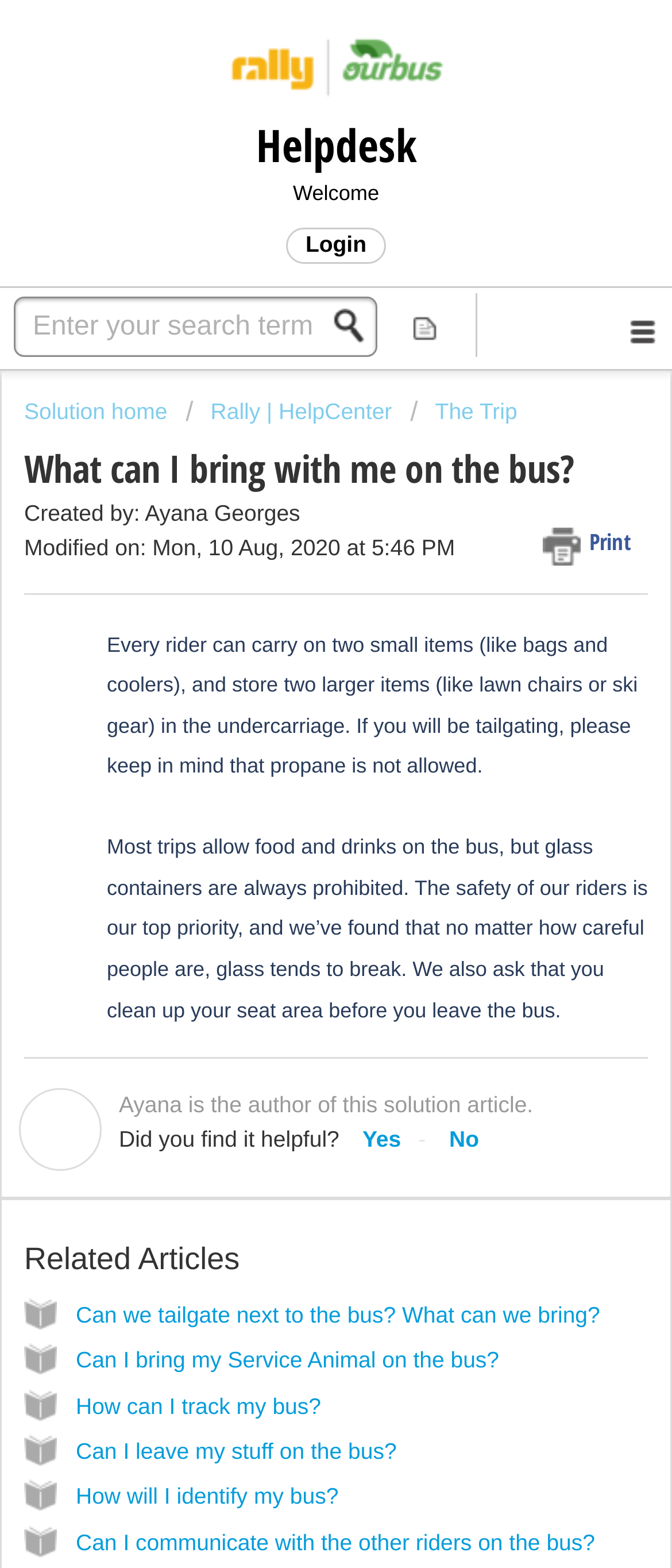Utilize the details in the image to thoroughly answer the following question: How many small items can a rider carry on the bus?

I read the static text element that says 'Every rider can carry on two small items (like bags and coolers), and store two larger items (like lawn chairs or ski gear) in the undercarriage.' to find out how many small items a rider can carry on the bus.